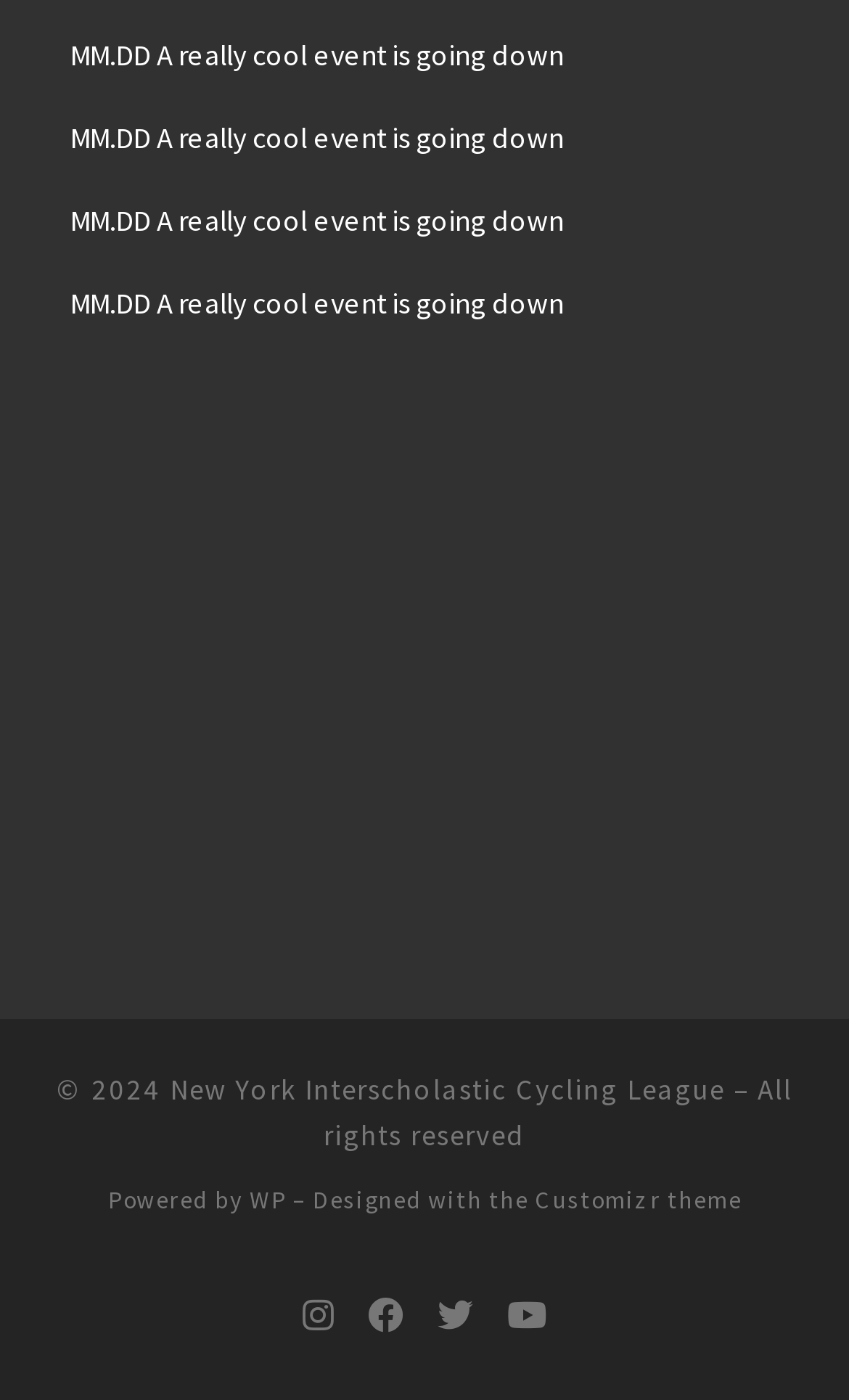Identify the bounding box for the UI element described as: "Customizr theme". The coordinates should be four float numbers between 0 and 1, i.e., [left, top, right, bottom].

[0.629, 0.847, 0.873, 0.868]